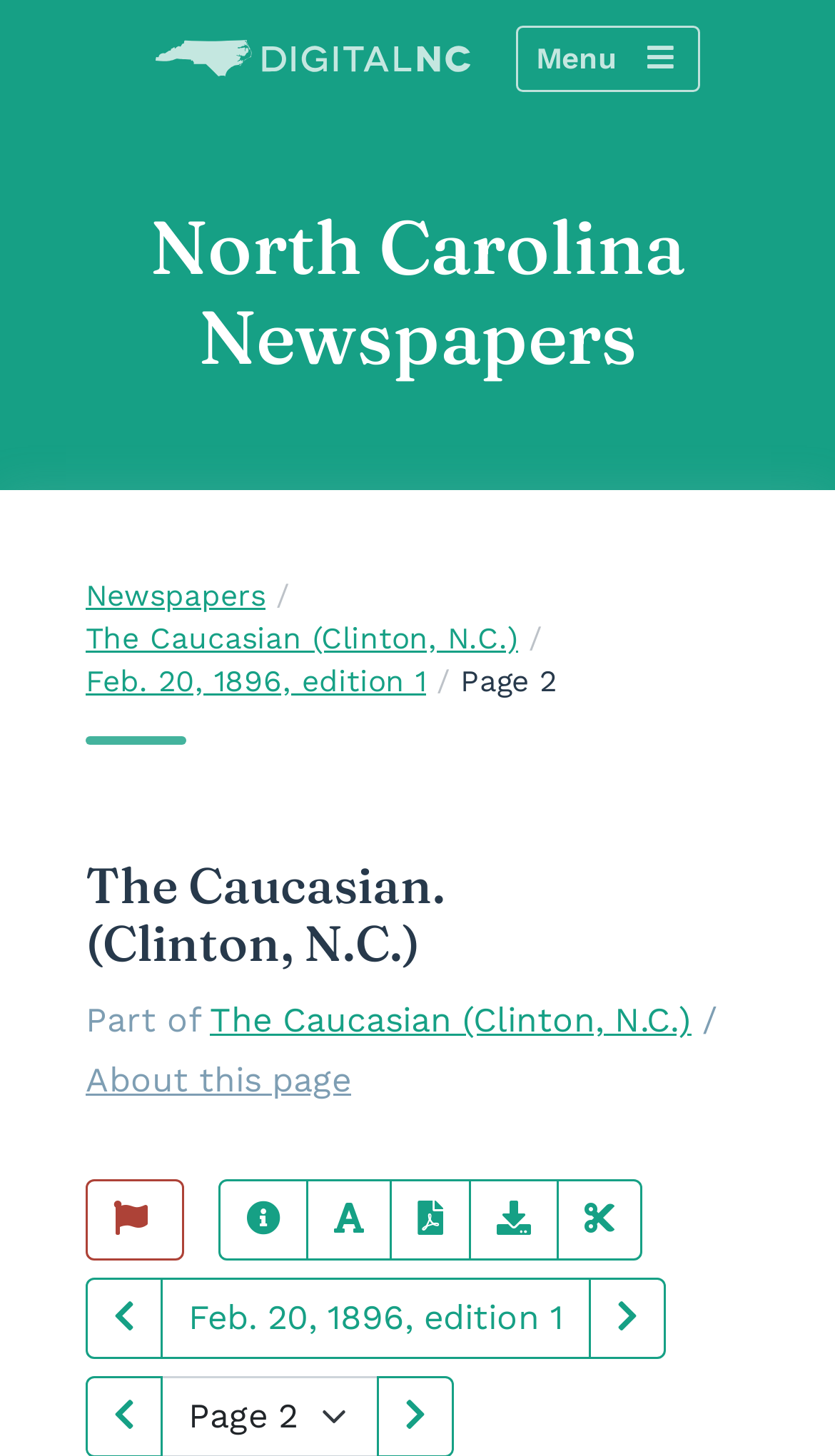Please identify the bounding box coordinates for the region that you need to click to follow this instruction: "View Page PDF".

[0.467, 0.81, 0.564, 0.866]